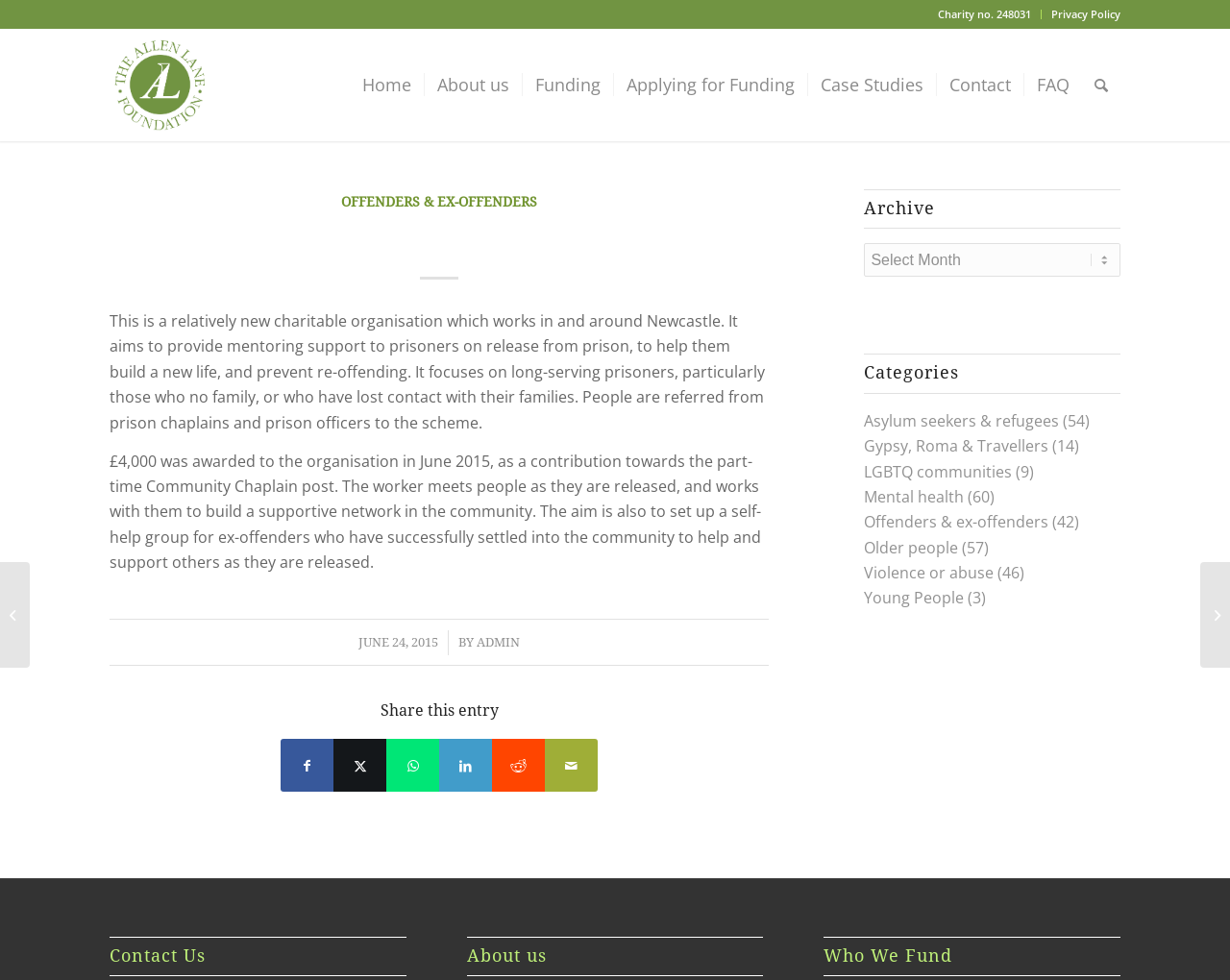Determine the bounding box for the HTML element described here: "Derbyshire Gypsy Liaison Group". The coordinates should be given as [left, top, right, bottom] with each number being a float between 0 and 1.

[0.0, 0.574, 0.024, 0.681]